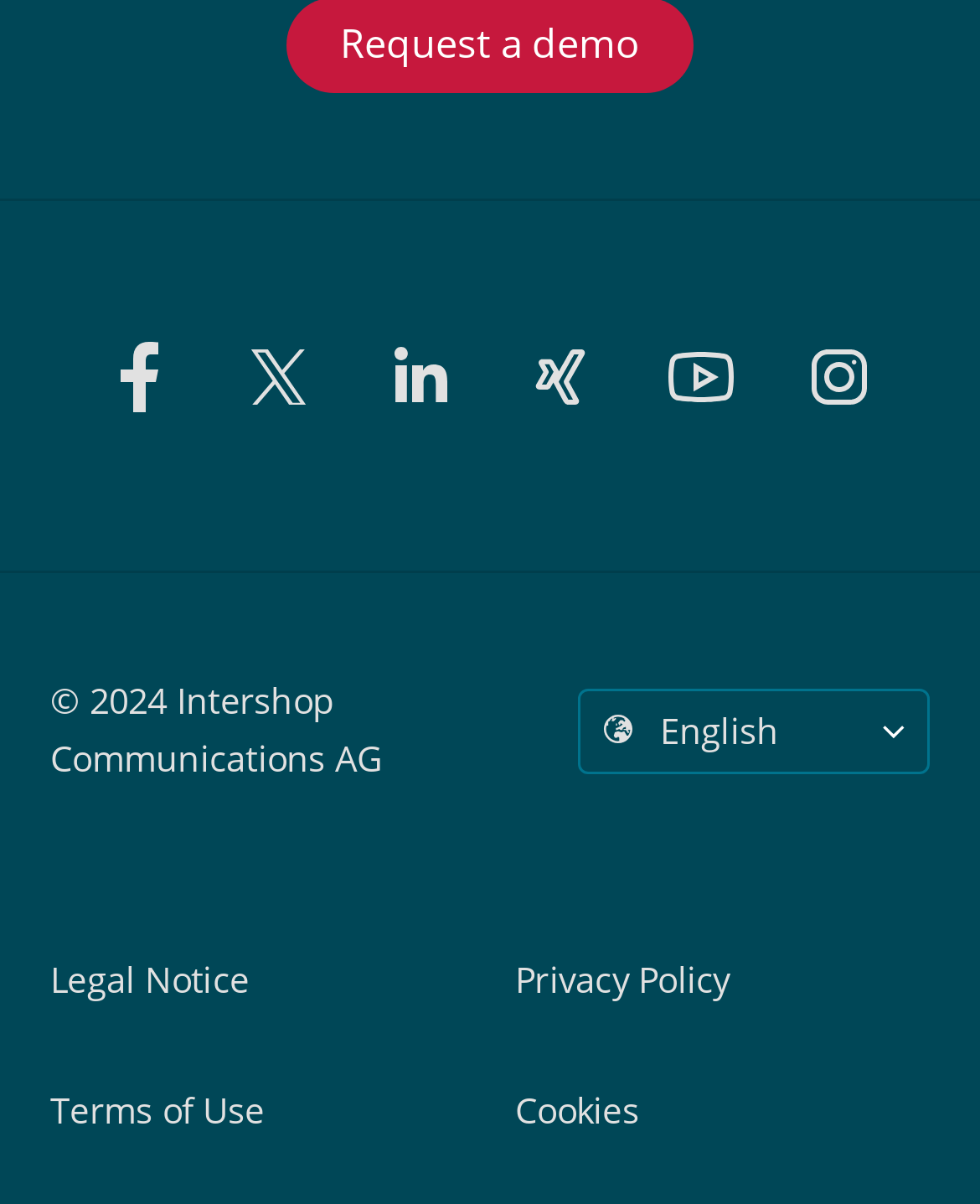Give a succinct answer to this question in a single word or phrase: 
How many social media links are present?

5